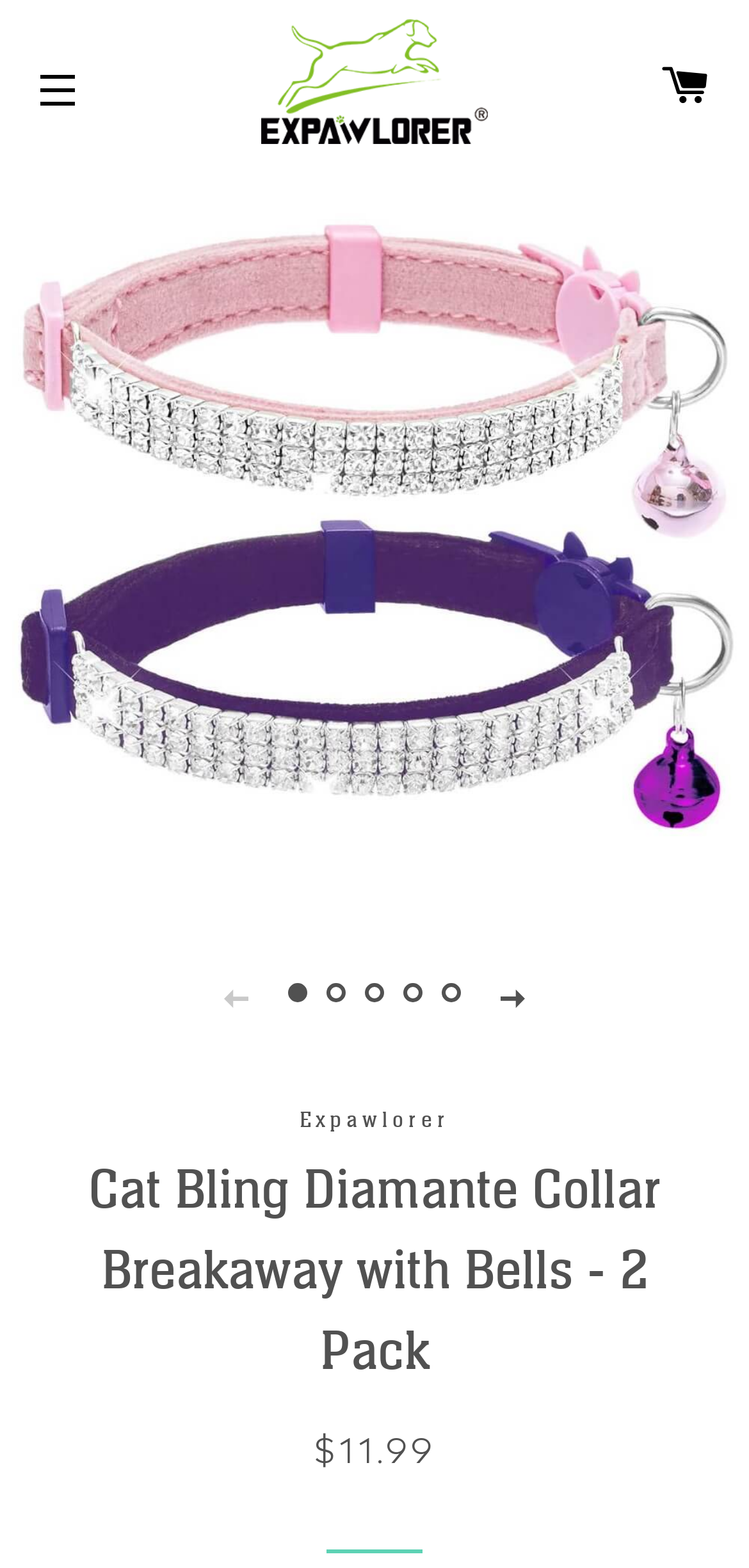Give a complete and precise description of the webpage's appearance.

This webpage is about a product called "Cat Bling Diamante Collar Breakaway with Bells - 2 Pack" from the brand "EXPAWLORER". At the top left corner, there is a site navigation button labeled "SITE NAVIGATION" and a link to the brand's homepage labeled "EXPAWLORER" with an accompanying image of the brand's logo. To the right of these elements, there is a link to the shopping cart labeled "CART".

Below these top-level elements, there is a large image of the product, which takes up most of the width of the page. Above the image, there are navigation buttons to switch between different slides of the product image gallery. The gallery has five slides, each with a link to load the image into a gallery viewer.

To the right of the image, there are two buttons to navigate through the slides, with the "Previous slide" button currently disabled. Below the image, there are five links to each slide, labeled "Slide 1 of 5" to "Slide 5 of 5", which allow users to navigate through the gallery.

Further down the page, there are two headings, one labeled "Expawlorer" and another labeled "Cat Bling Diamante Collar Breakaway with Bells - 2 Pack", which likely serve as a product title and brand identifier. Below these headings, there is a section displaying the product's price information, with a label "Regular price" and a price of "$11.99". This section is separated from the rest of the page by a horizontal separator line.